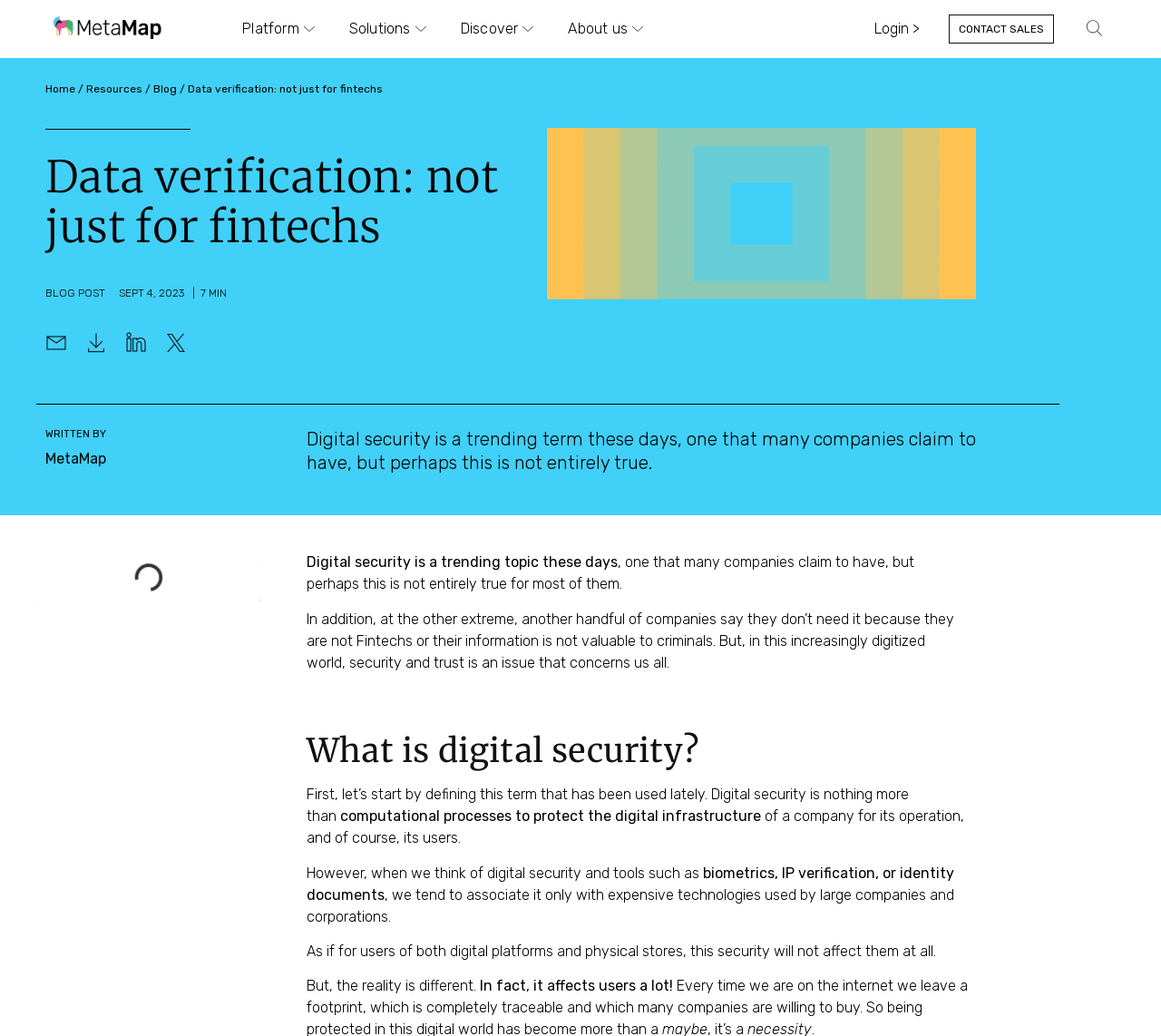Identify the bounding box coordinates of the clickable region required to complete the instruction: "Open the Platform menu". The coordinates should be given as four float numbers within the range of 0 and 1, i.e., [left, top, right, bottom].

[0.209, 0.019, 0.258, 0.035]